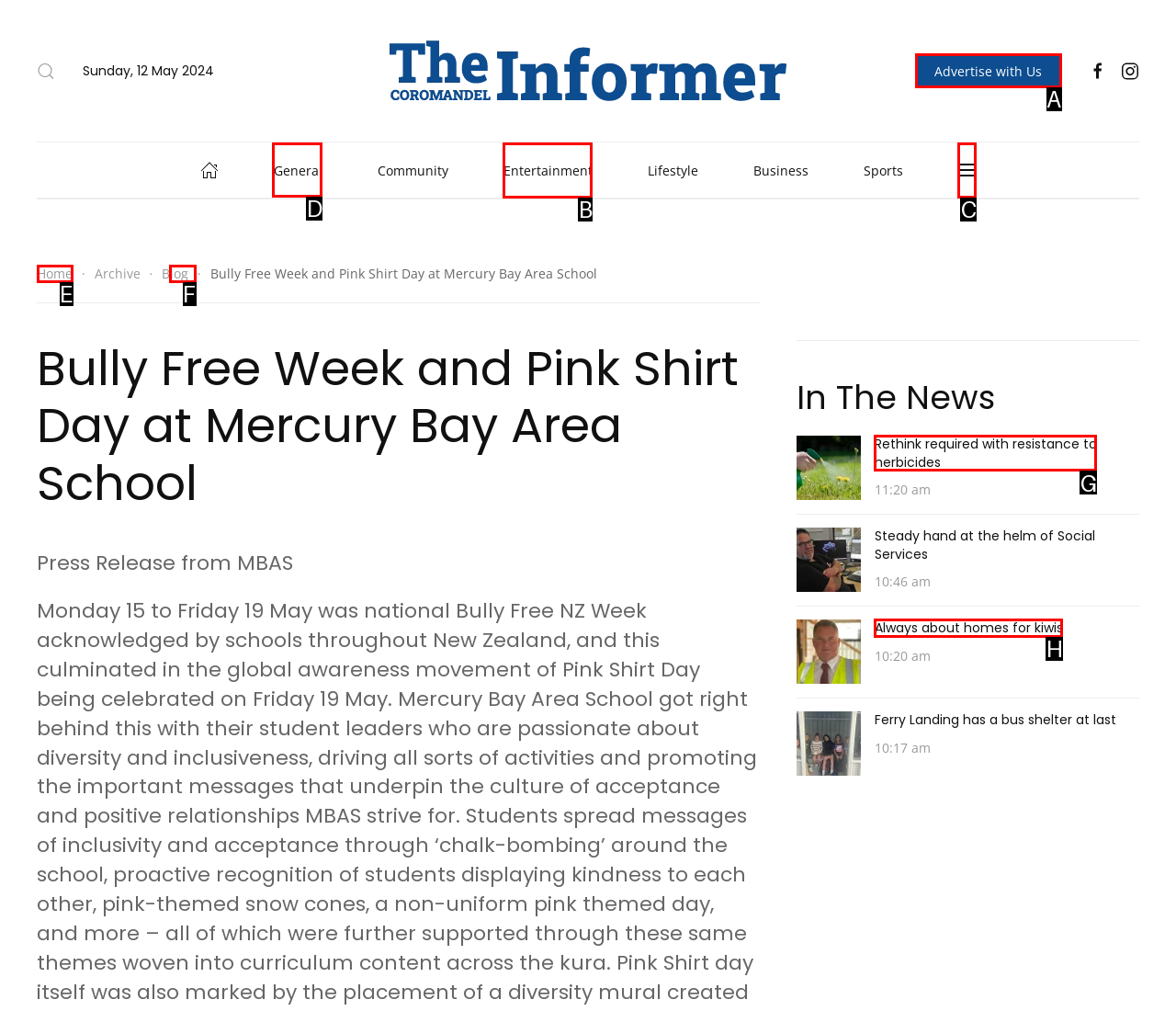Determine the correct UI element to click for this instruction: Visit the Facebook page. Respond with the letter of the chosen element.

None